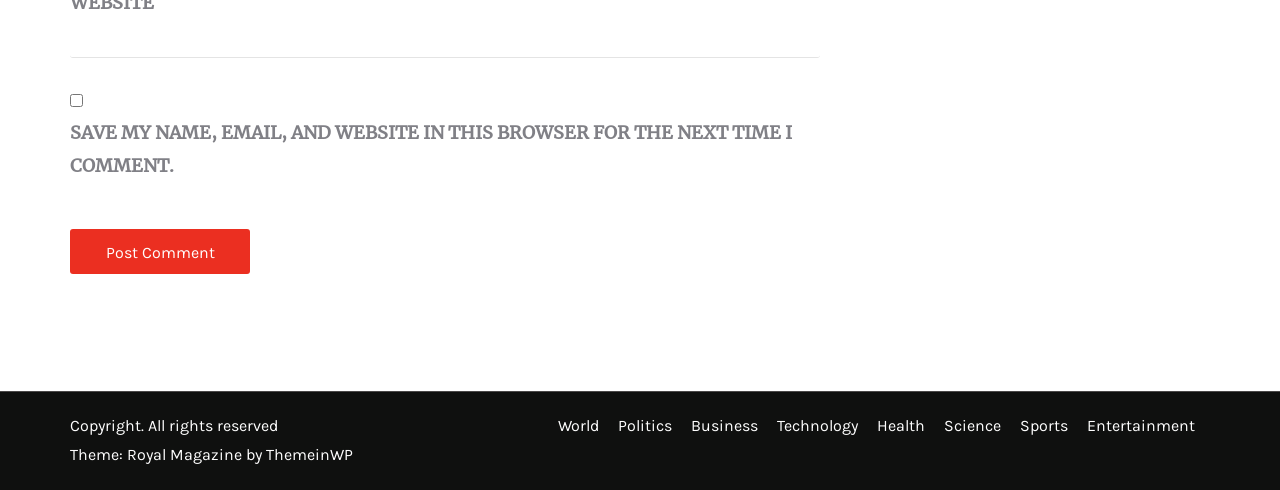Find the bounding box coordinates corresponding to the UI element with the description: "aria-label="LinkedIn"". The coordinates should be formatted as [left, top, right, bottom], with values as floats between 0 and 1.

None